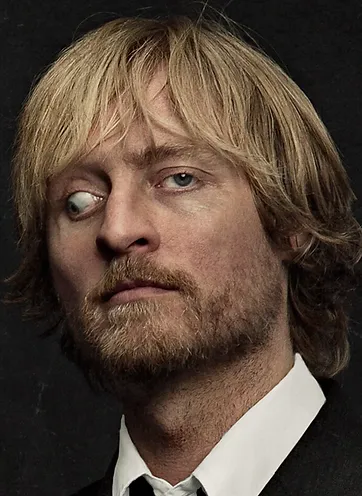What is unique about the man's eyes?
Respond to the question with a single word or phrase according to the image.

one eye appears different from the other